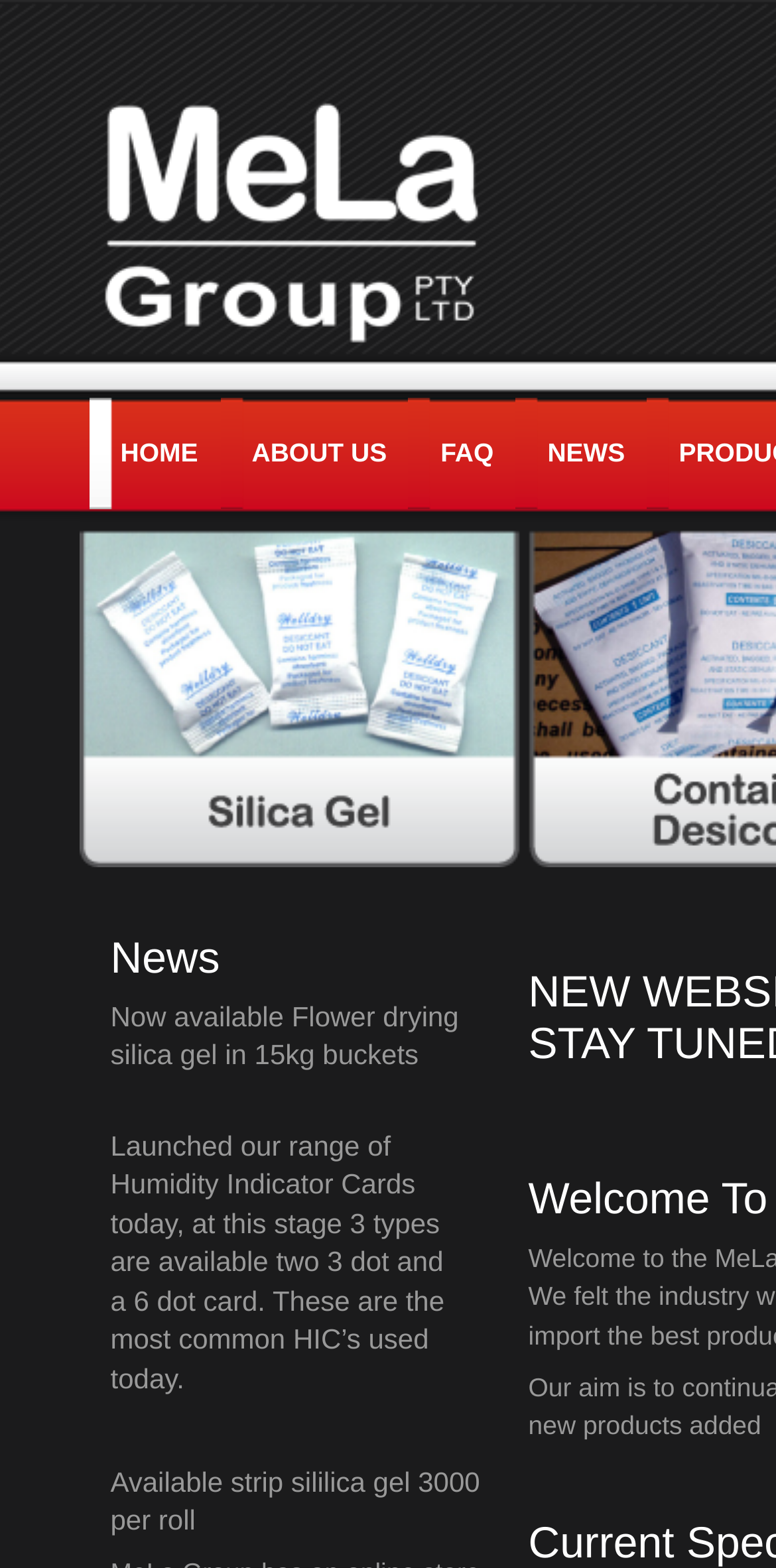Identify the bounding box of the UI element described as follows: "FAQ". Provide the coordinates as four float numbers in the range of 0 to 1 [left, top, right, bottom].

[0.568, 0.279, 0.636, 0.298]